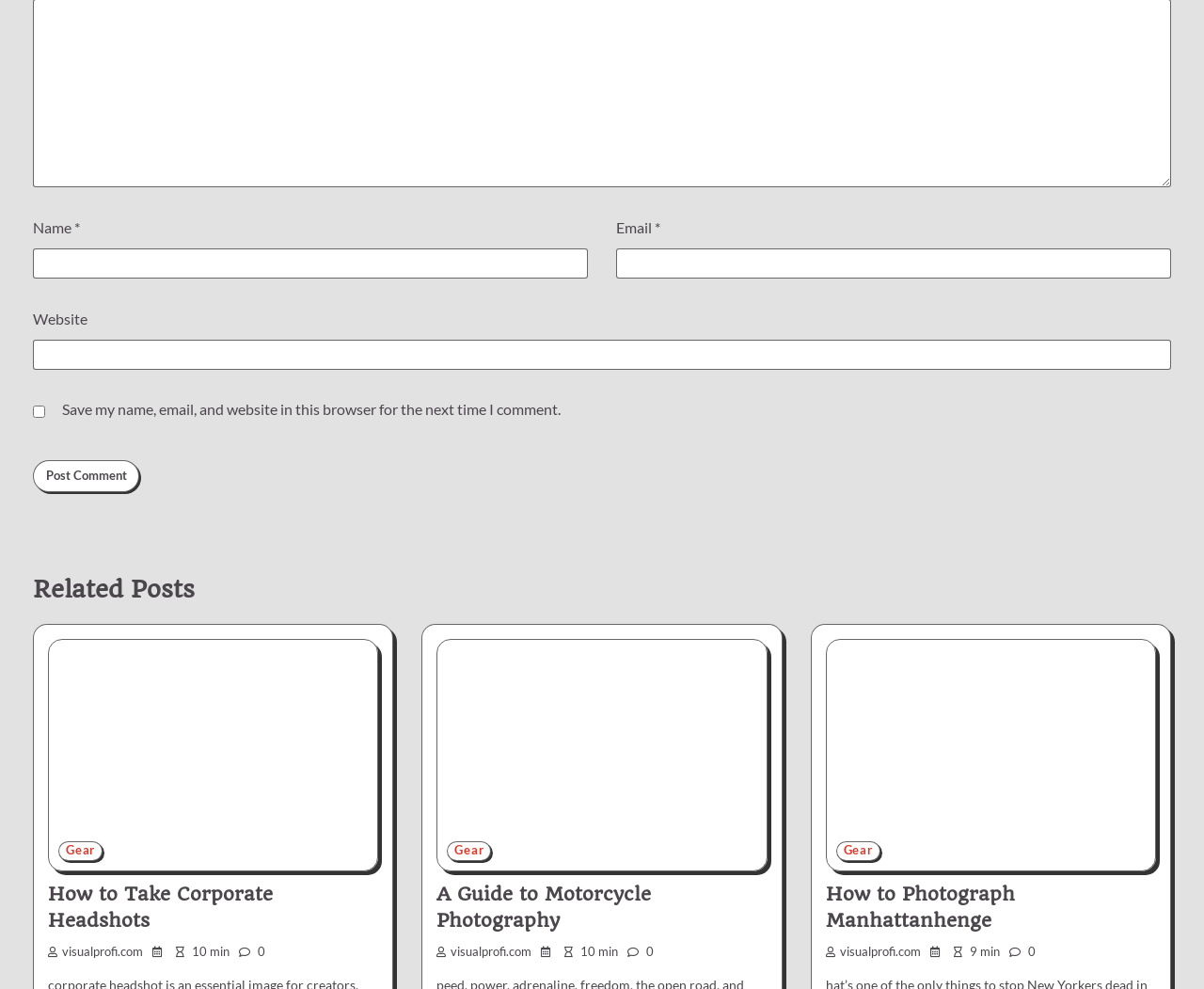Please indicate the bounding box coordinates of the element's region to be clicked to achieve the instruction: "Click the Post Comment button". Provide the coordinates as four float numbers between 0 and 1, i.e., [left, top, right, bottom].

[0.027, 0.465, 0.116, 0.497]